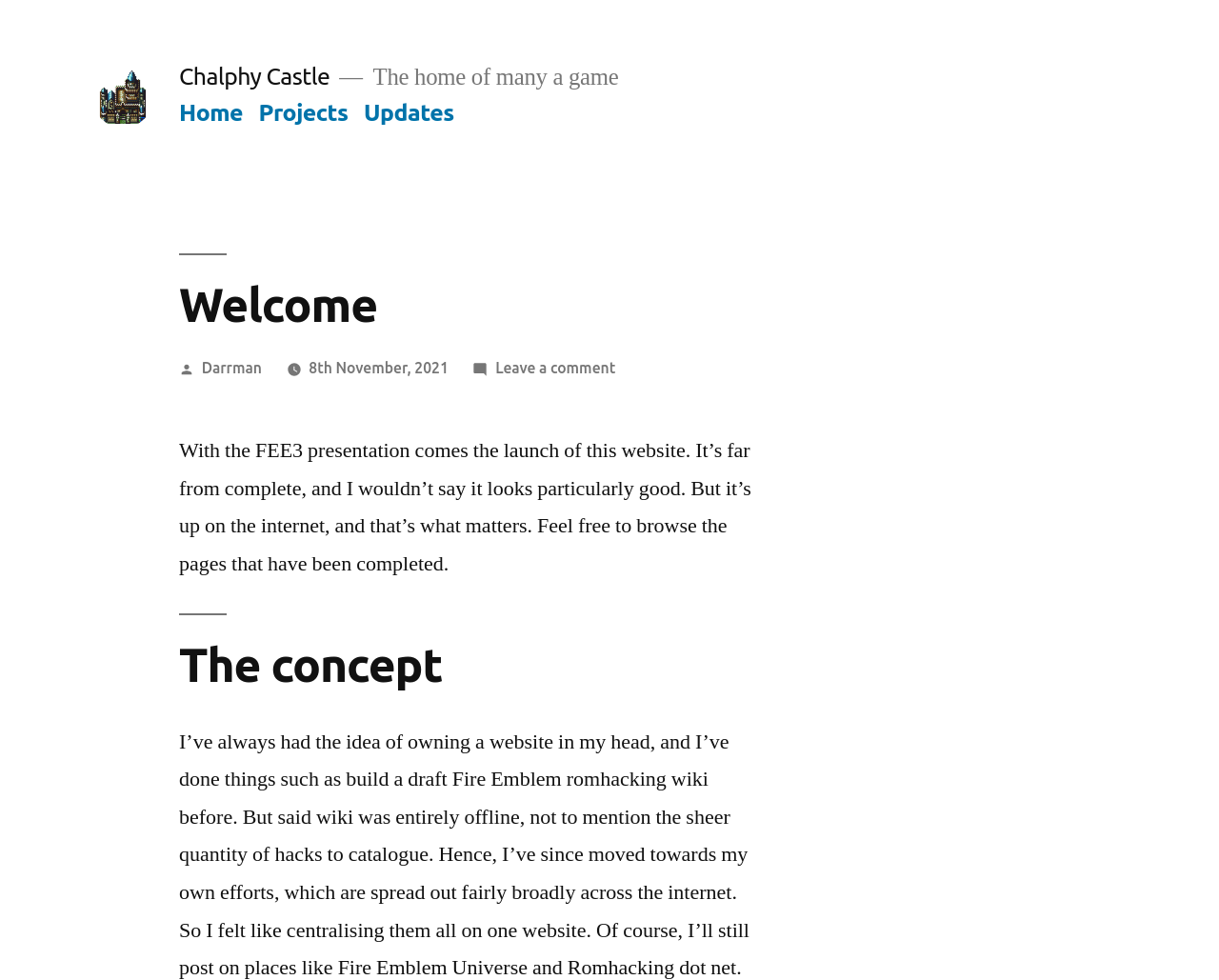Identify the bounding box coordinates for the element you need to click to achieve the following task: "go to home page". Provide the bounding box coordinates as four float numbers between 0 and 1, in the form [left, top, right, bottom].

[0.147, 0.101, 0.199, 0.129]